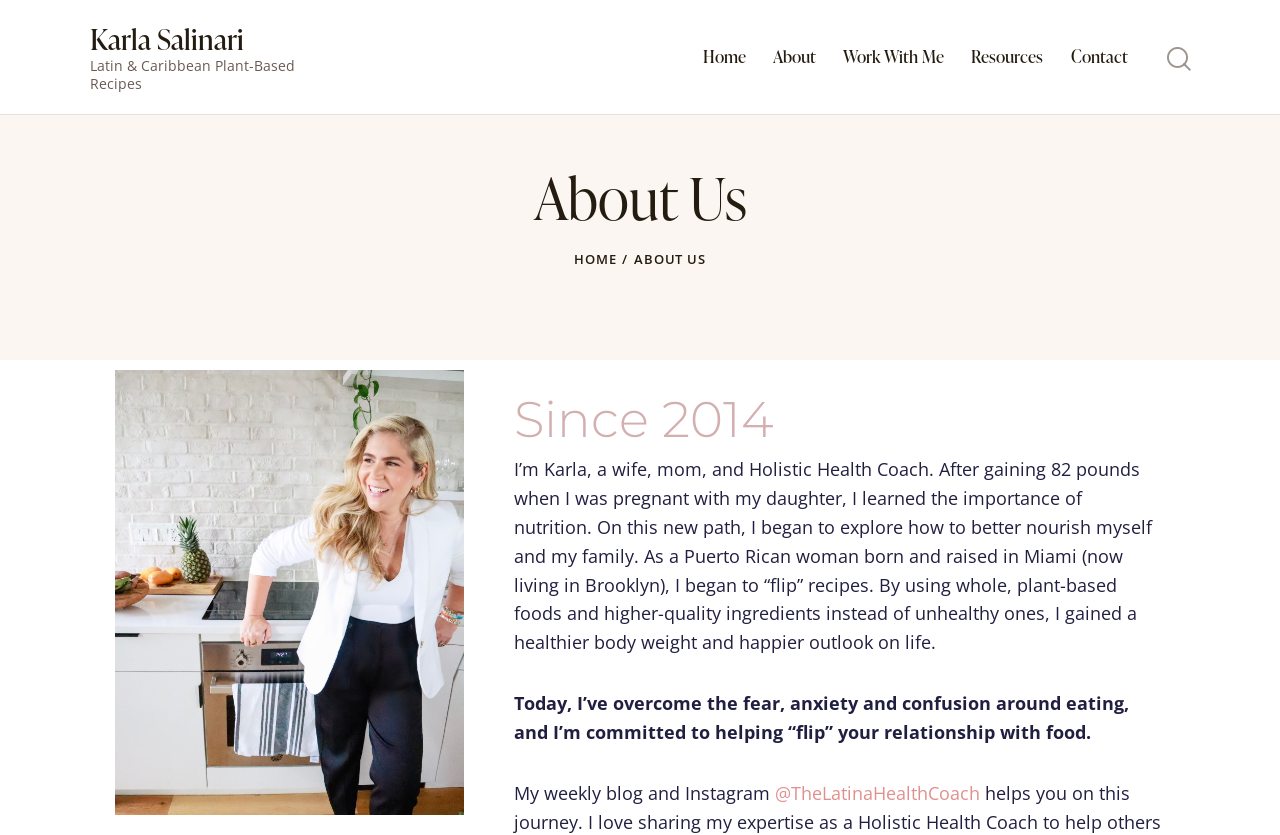Determine the bounding box coordinates of the area to click in order to meet this instruction: "explore Latin & Caribbean Plant-Based Recipes".

[0.07, 0.025, 0.268, 0.111]